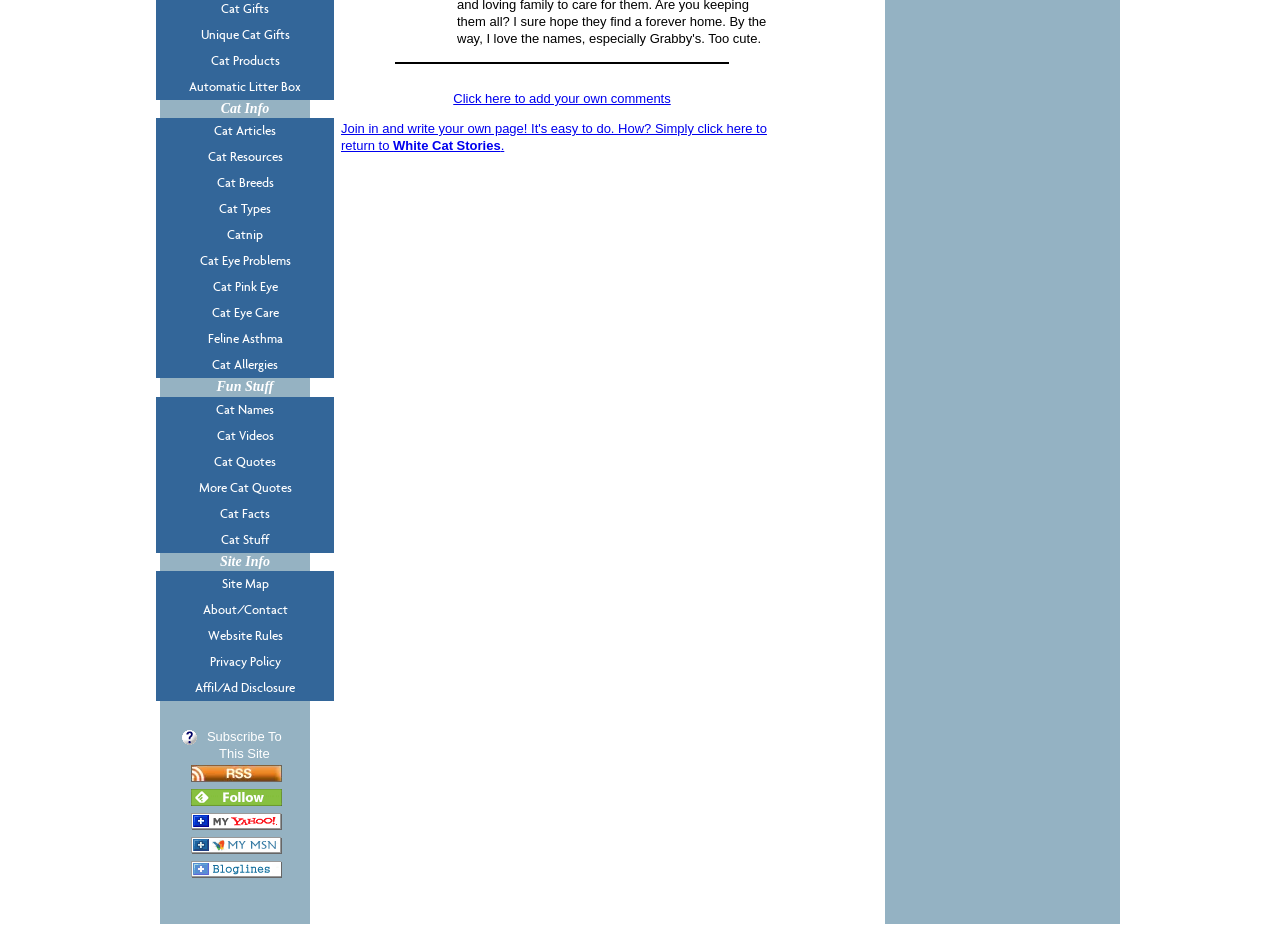Bounding box coordinates are to be given in the format (top-left x, top-left y, bottom-right x, bottom-right y). All values must be floating point numbers between 0 and 1. Provide the bounding box coordinate for the UI element described as: Catnip

[0.122, 0.24, 0.261, 0.268]